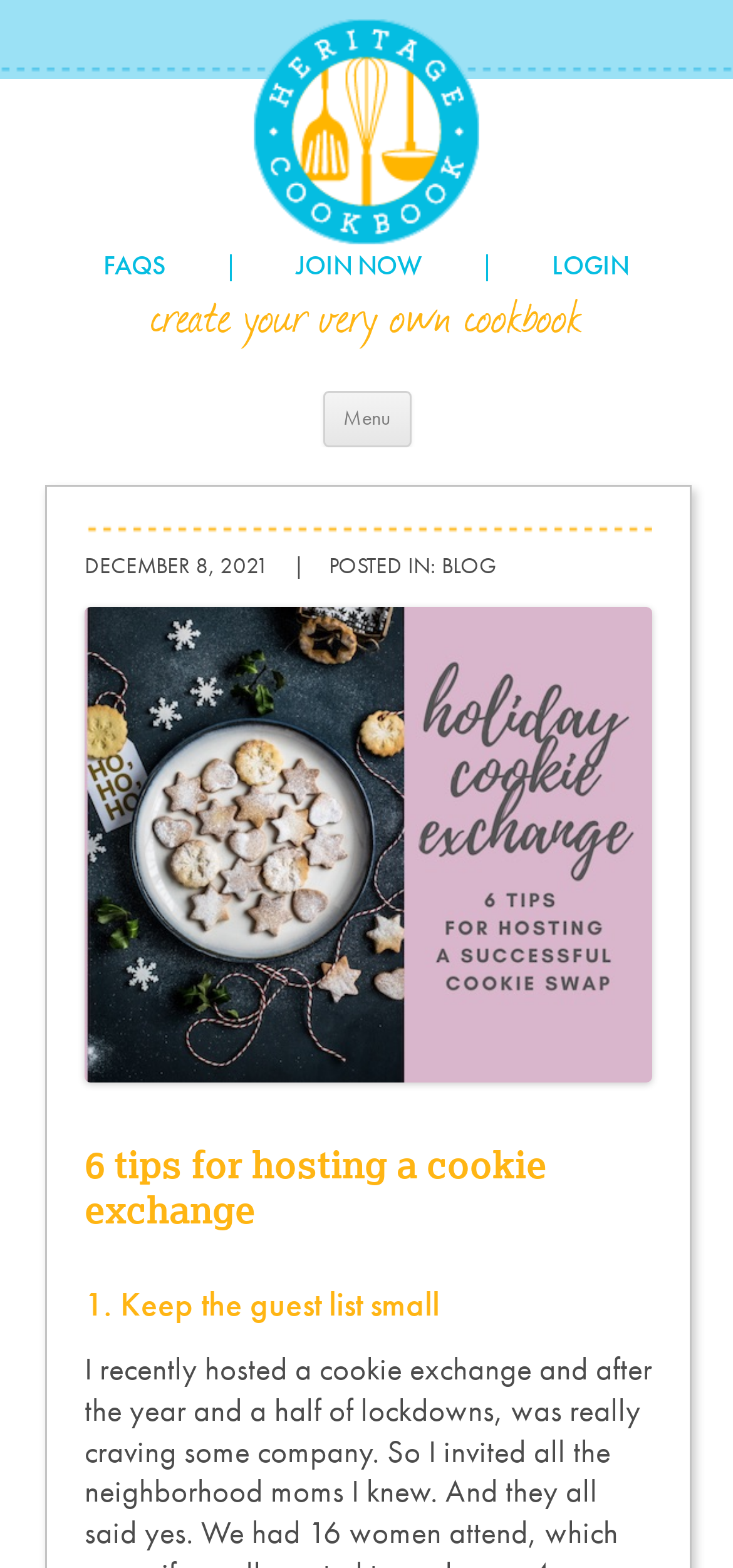Provide the bounding box coordinates of the HTML element described by the text: "Join now". The coordinates should be in the format [left, top, right, bottom] with values between 0 and 1.

[0.391, 0.161, 0.588, 0.177]